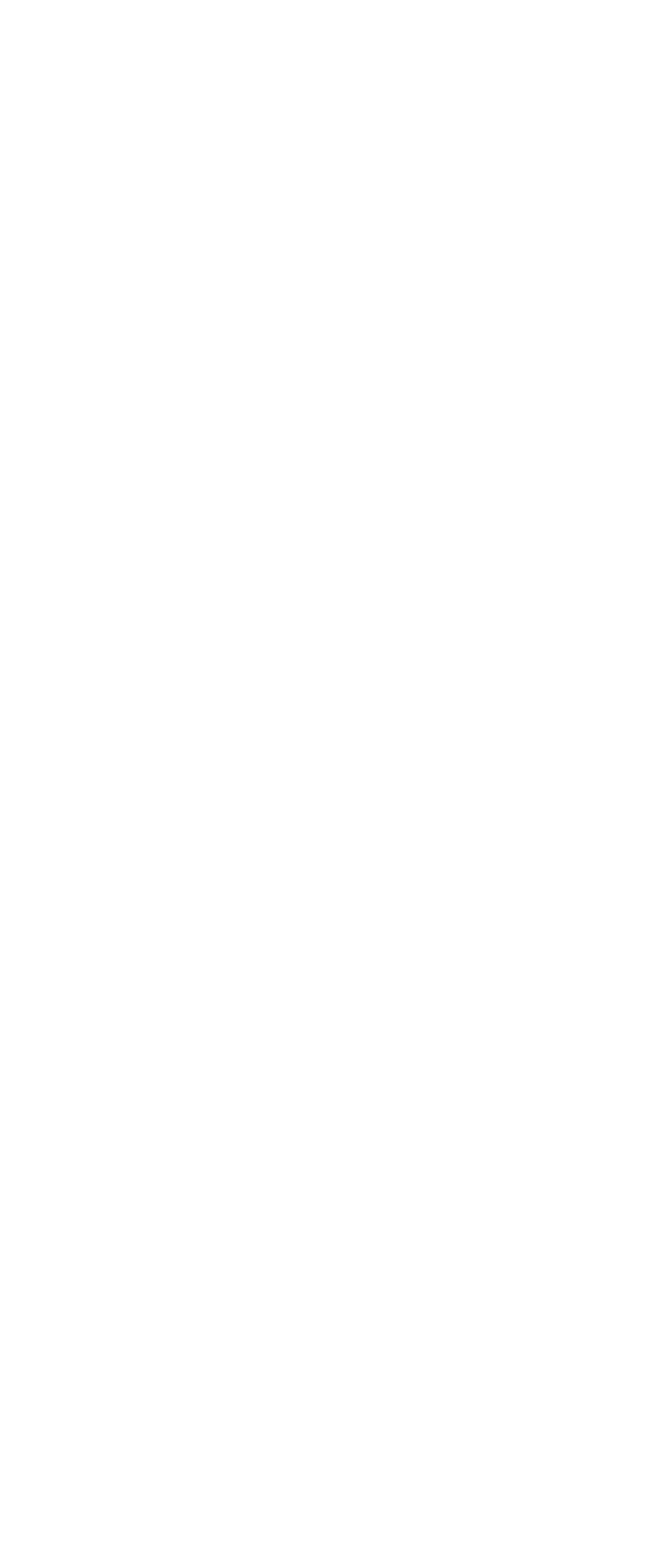How are the articles organized on the webpage?
Using the details shown in the screenshot, provide a comprehensive answer to the question.

The articles are organized vertically on the webpage, with each article appearing below the previous one, and their headings and links are aligned vertically.